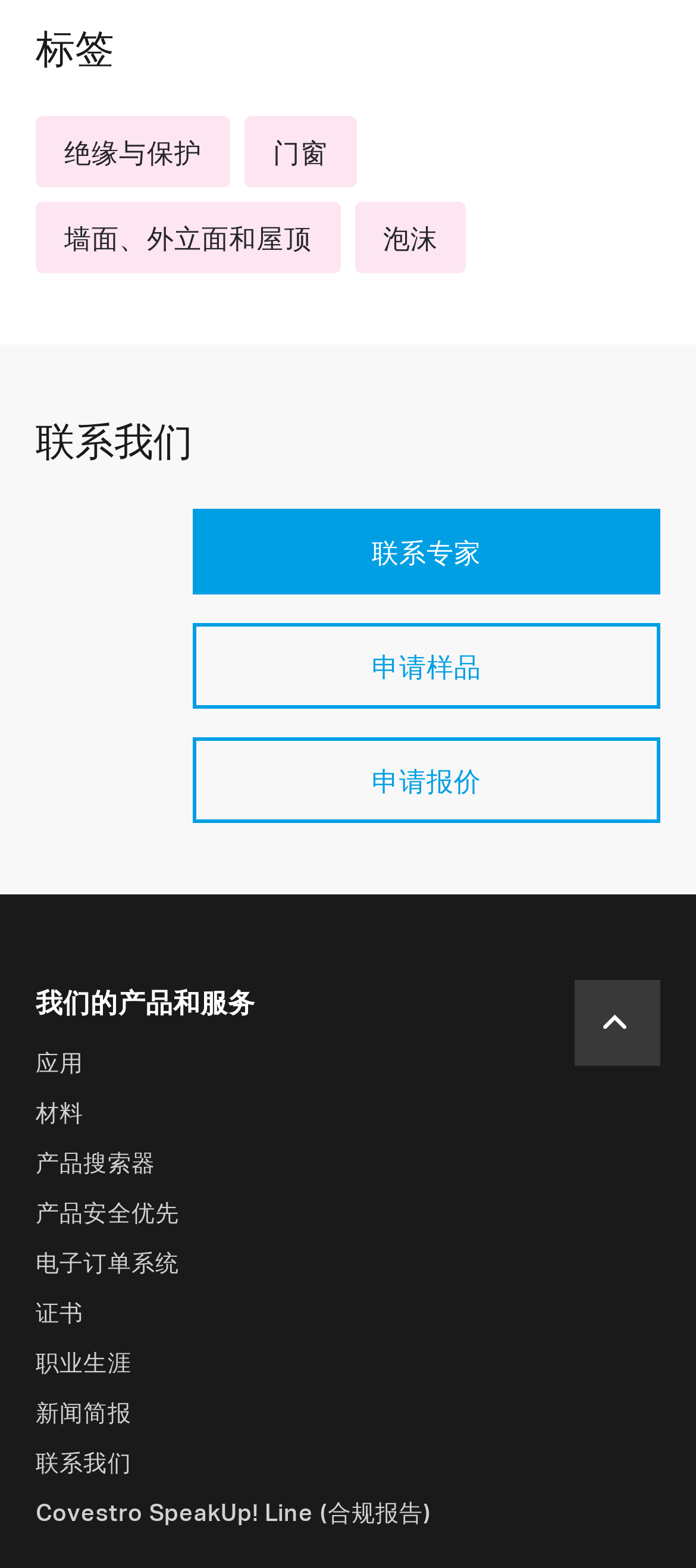From the given element description: "ZIP (1)", find the bounding box for the UI element. Provide the coordinates as four float numbers between 0 and 1, in the order [left, top, right, bottom].

None